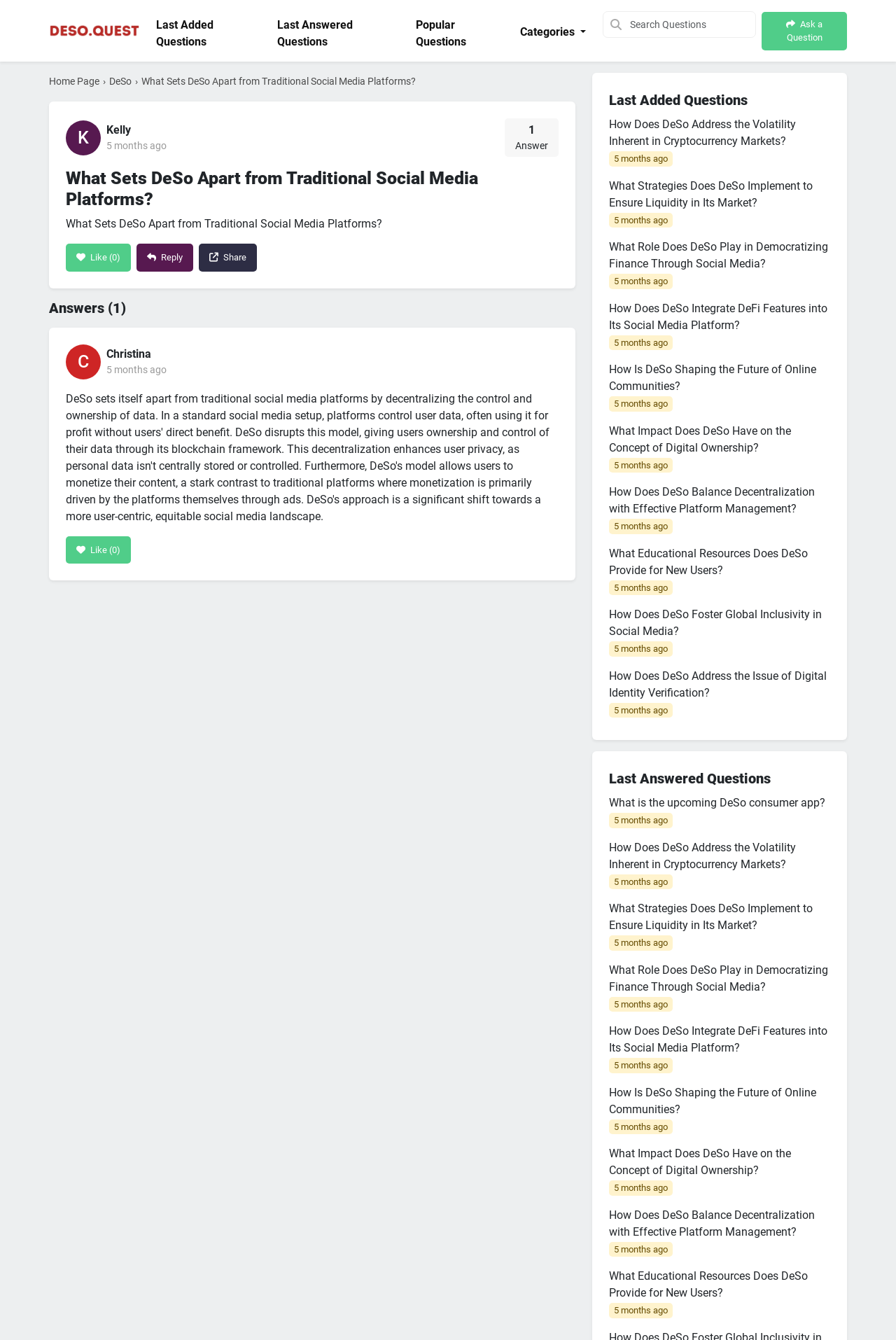Find the bounding box coordinates for the element that must be clicked to complete the instruction: "View 'Last Added Questions'". The coordinates should be four float numbers between 0 and 1, indicated as [left, top, right, bottom].

[0.168, 0.008, 0.297, 0.038]